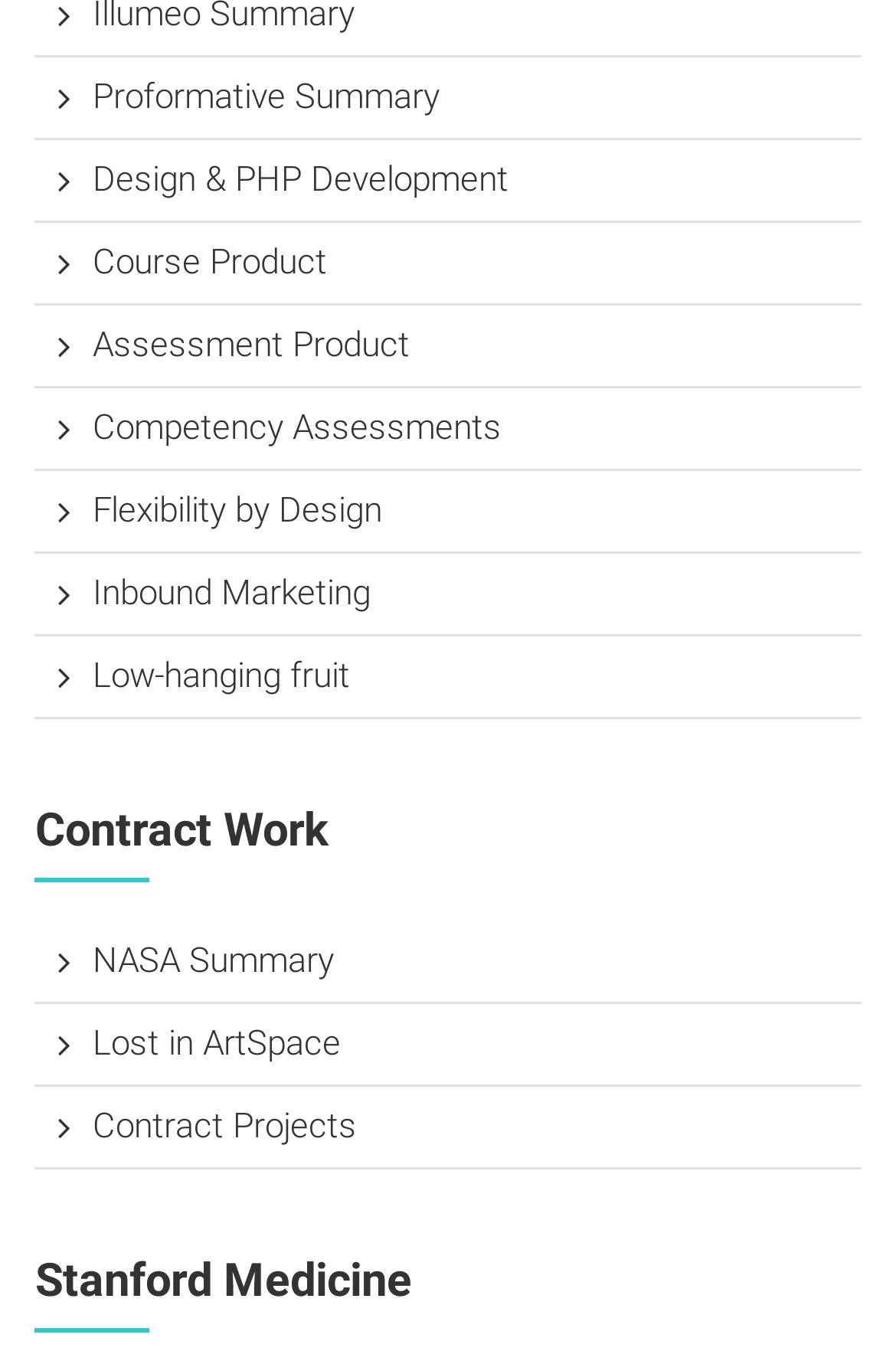Can you pinpoint the bounding box coordinates for the clickable element required for this instruction: "Explore Contract Work"? The coordinates should be four float numbers between 0 and 1, i.e., [left, top, right, bottom].

[0.039, 0.593, 0.961, 0.657]